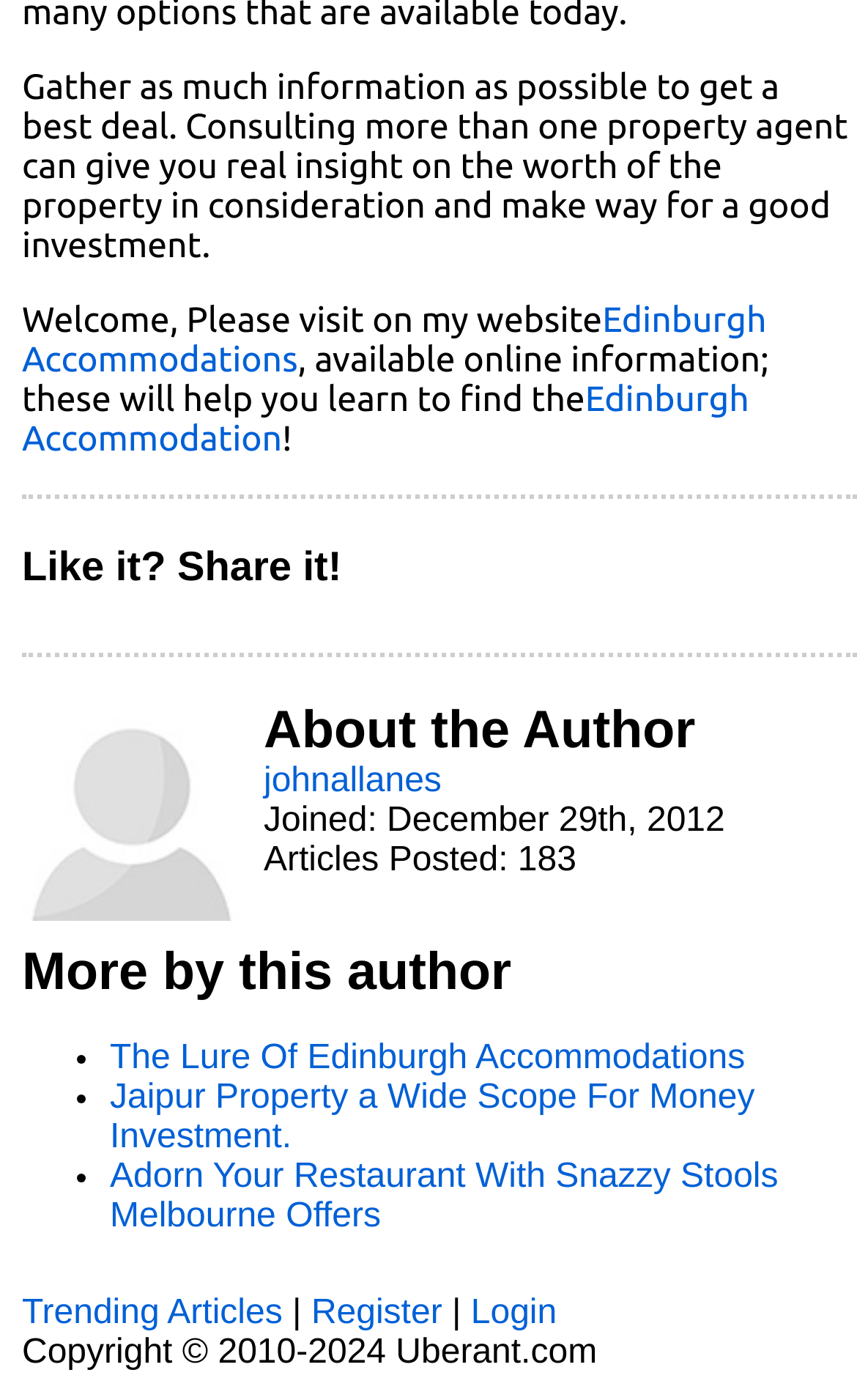Please locate the bounding box coordinates of the element's region that needs to be clicked to follow the instruction: "Visit the author's page". The bounding box coordinates should be provided as four float numbers between 0 and 1, i.e., [left, top, right, bottom].

[0.026, 0.638, 0.282, 0.664]